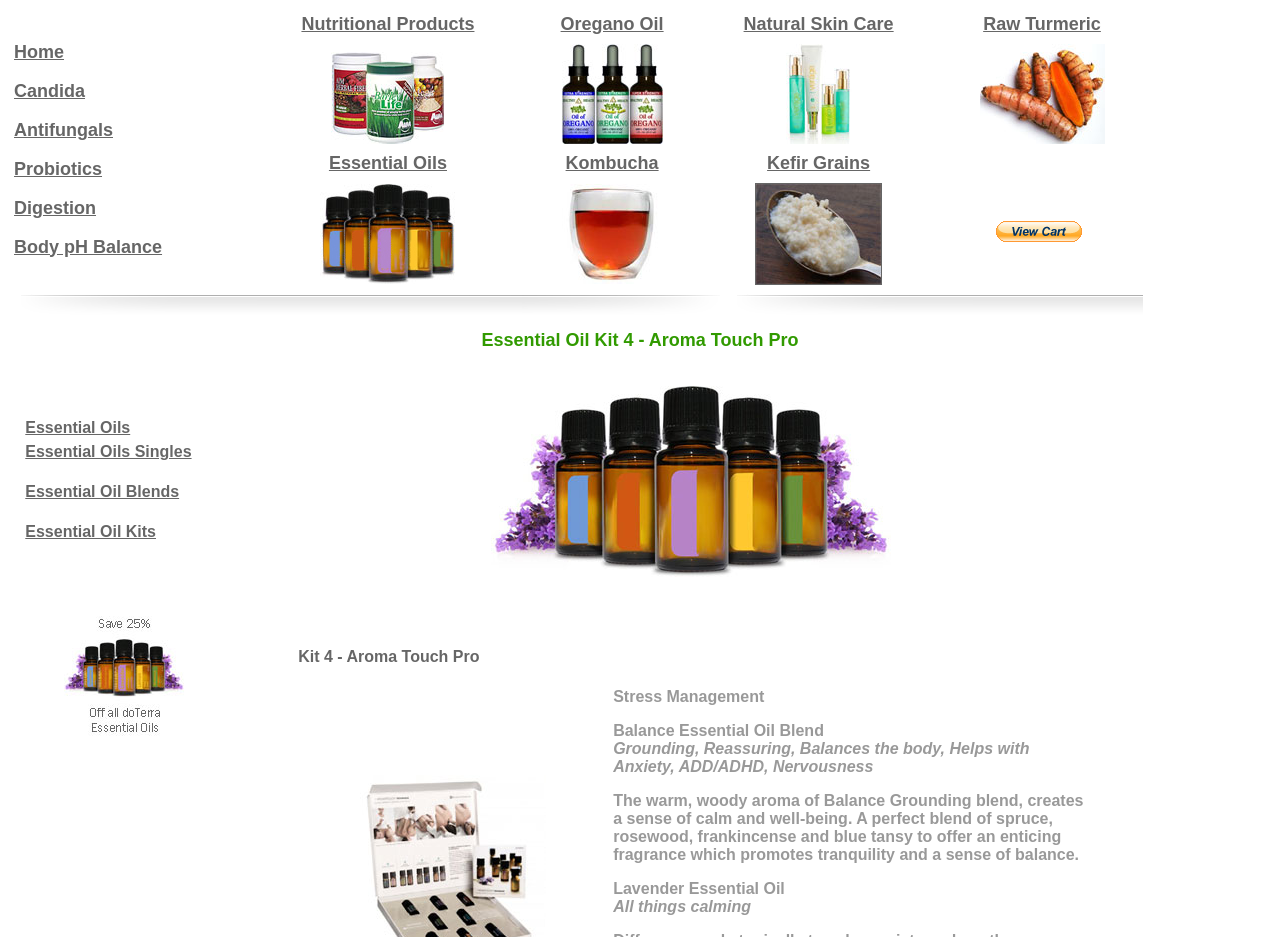Based on the description "Probiotics", find the bounding box of the specified UI element.

[0.011, 0.169, 0.08, 0.191]